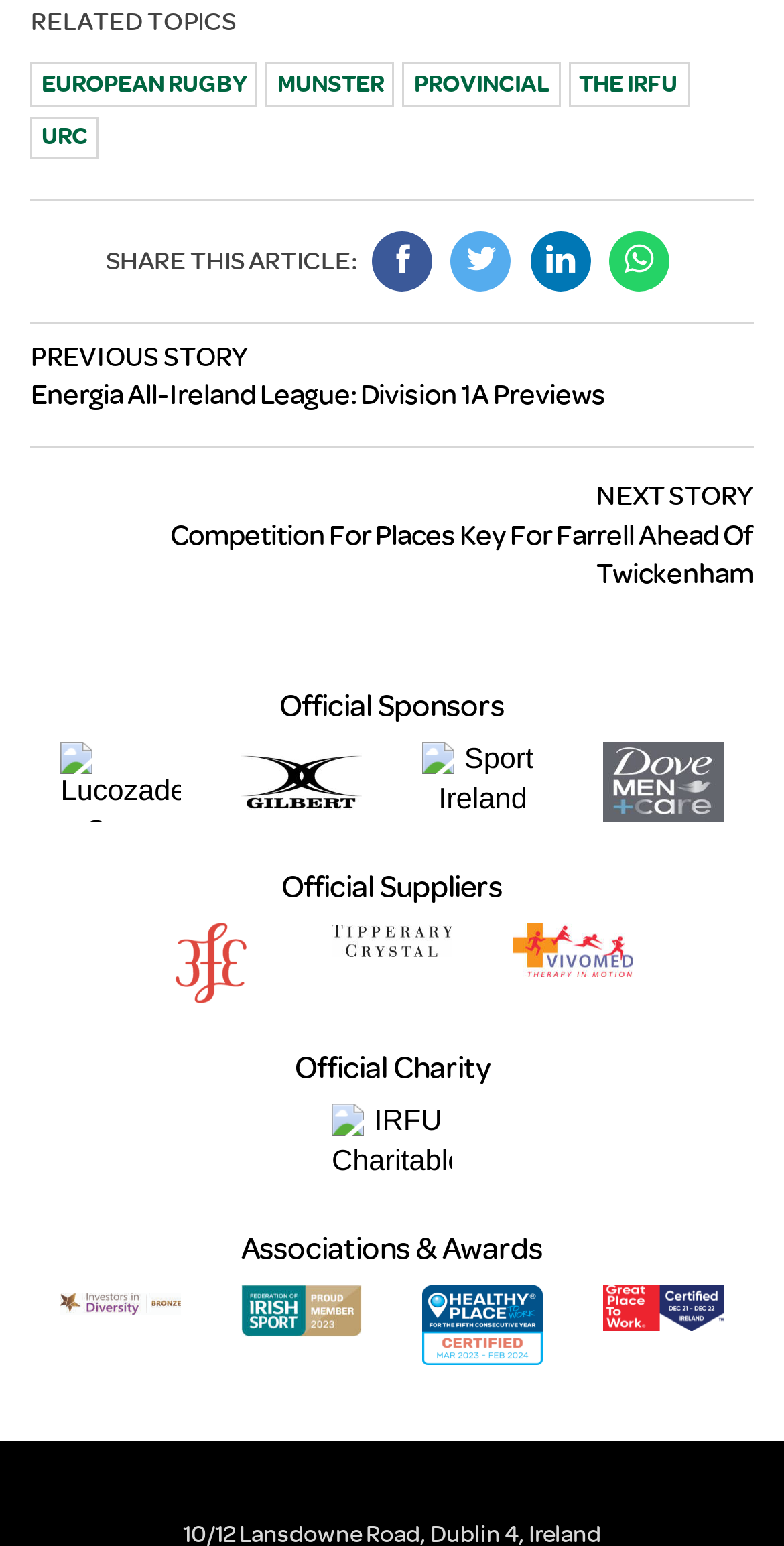For the given element description alt="Tipperary Crystal" title="Tipperary Crystal", determine the bounding box coordinates of the UI element. The coordinates should follow the format (top-left x, top-left y, bottom-right x, bottom-right y) and be within the range of 0 to 1.

[0.423, 0.598, 0.577, 0.619]